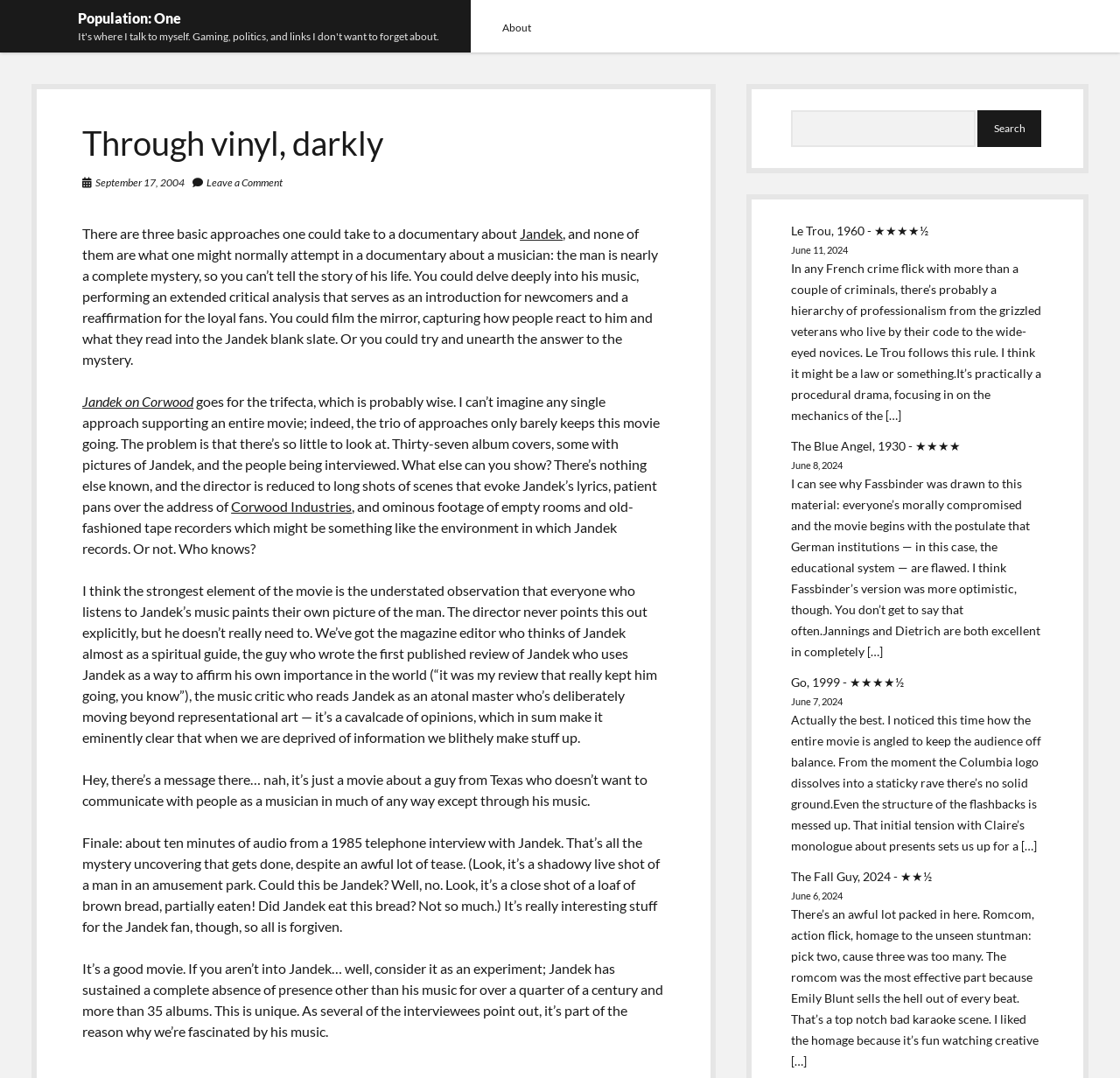What is the title of the webpage?
Provide a detailed and extensive answer to the question.

The title of the webpage is obtained from the root element 'Through vinyl, darkly – Population: One' which is focused.